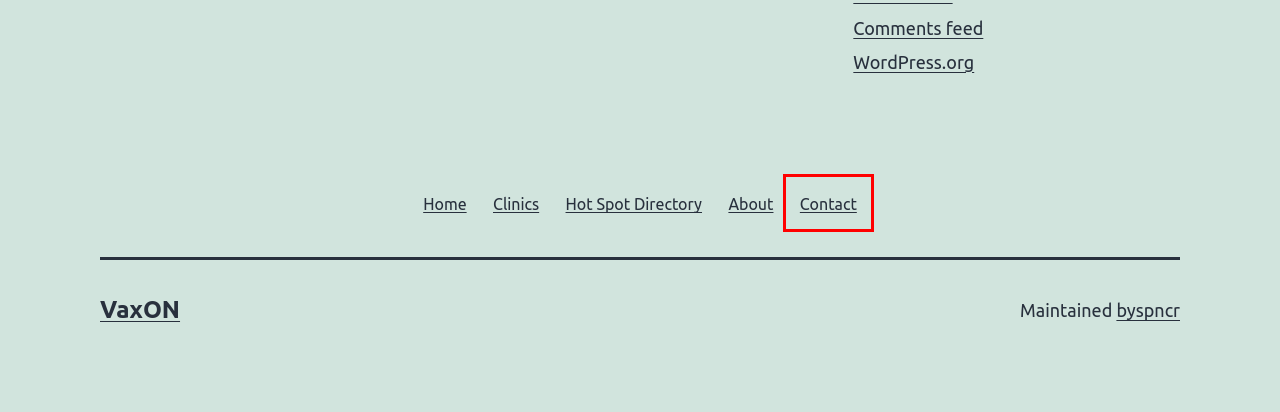Look at the screenshot of a webpage that includes a red bounding box around a UI element. Select the most appropriate webpage description that matches the page seen after clicking the highlighted element. Here are the candidates:
A. About – VaxON
B. Mobile/Pop-Up Clinic – VaxON
C. M5A – VaxON
D. bySPNCR — One-man creative digital studio based in Toronto
E. Blog Tool, Publishing Platform, and CMS – WordPress.org
F. Hot Spot Directory – VaxON
G. Comments for VaxON
H. Contact – VaxON

H